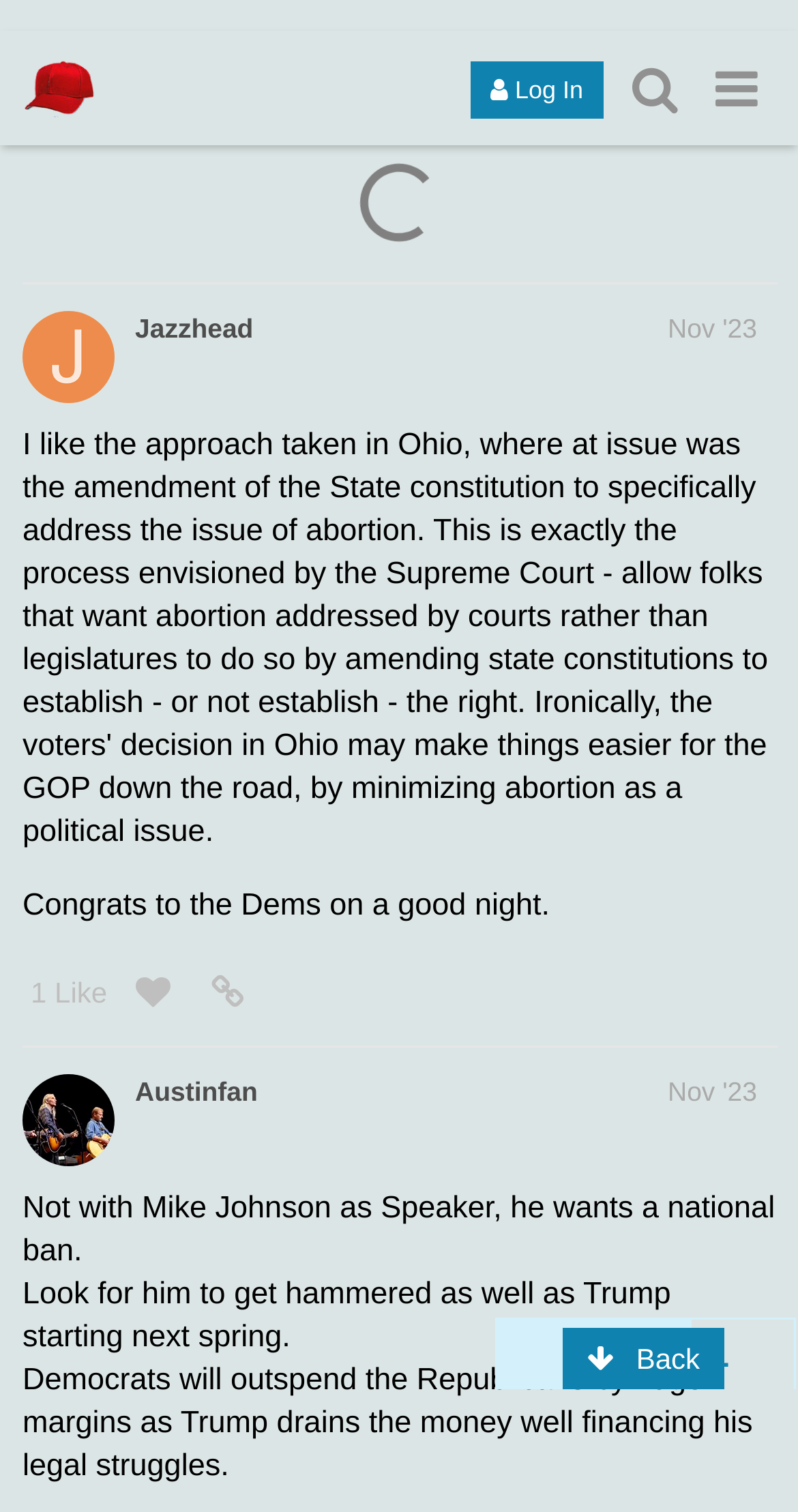Show the bounding box coordinates of the region that should be clicked to follow the instruction: "share a link to this post."

[0.239, 0.528, 0.332, 0.575]